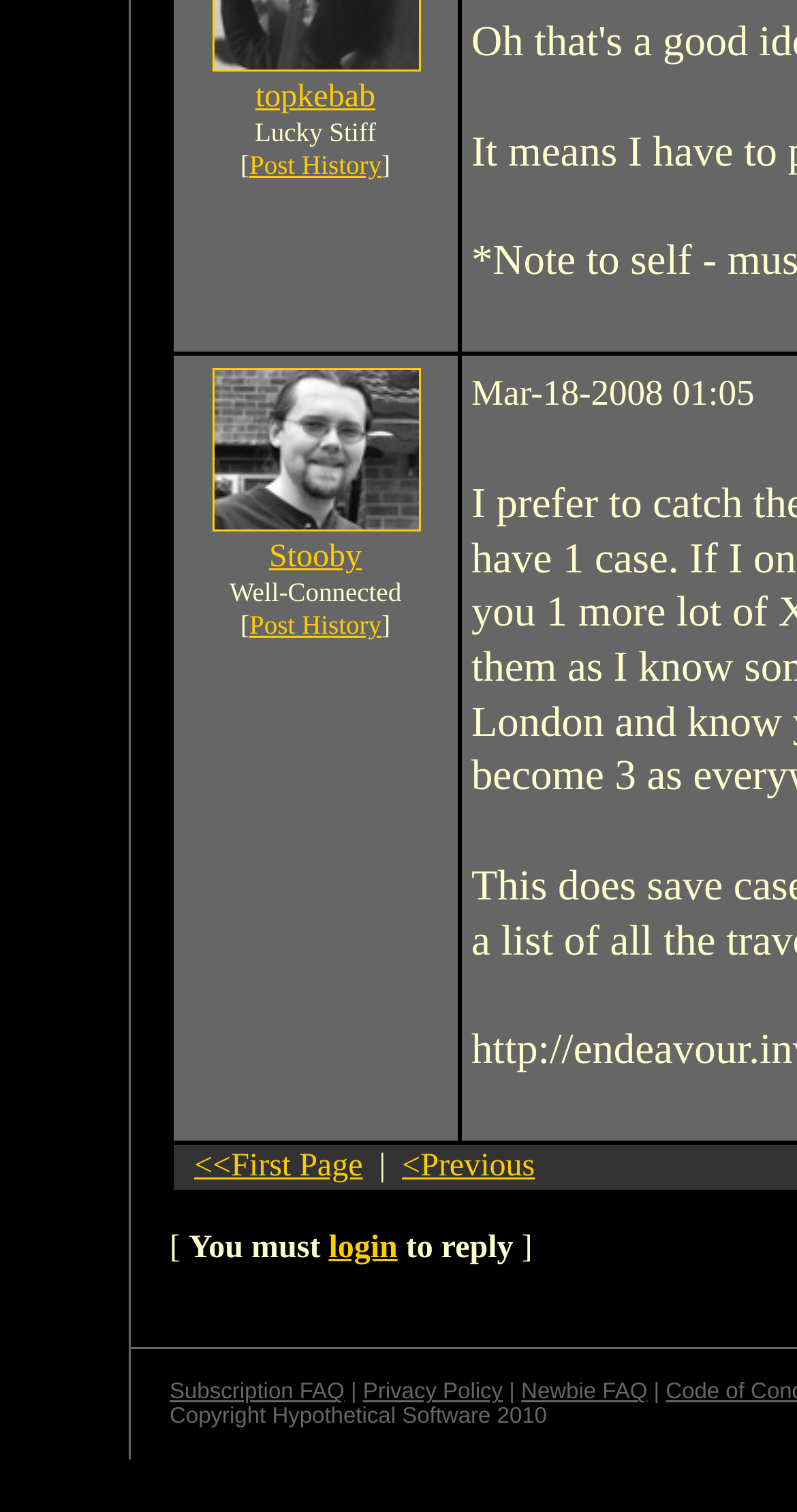Please determine the bounding box coordinates of the element's region to click in order to carry out the following instruction: "view subscription FAQ". The coordinates should be four float numbers between 0 and 1, i.e., [left, top, right, bottom].

[0.213, 0.913, 0.432, 0.929]